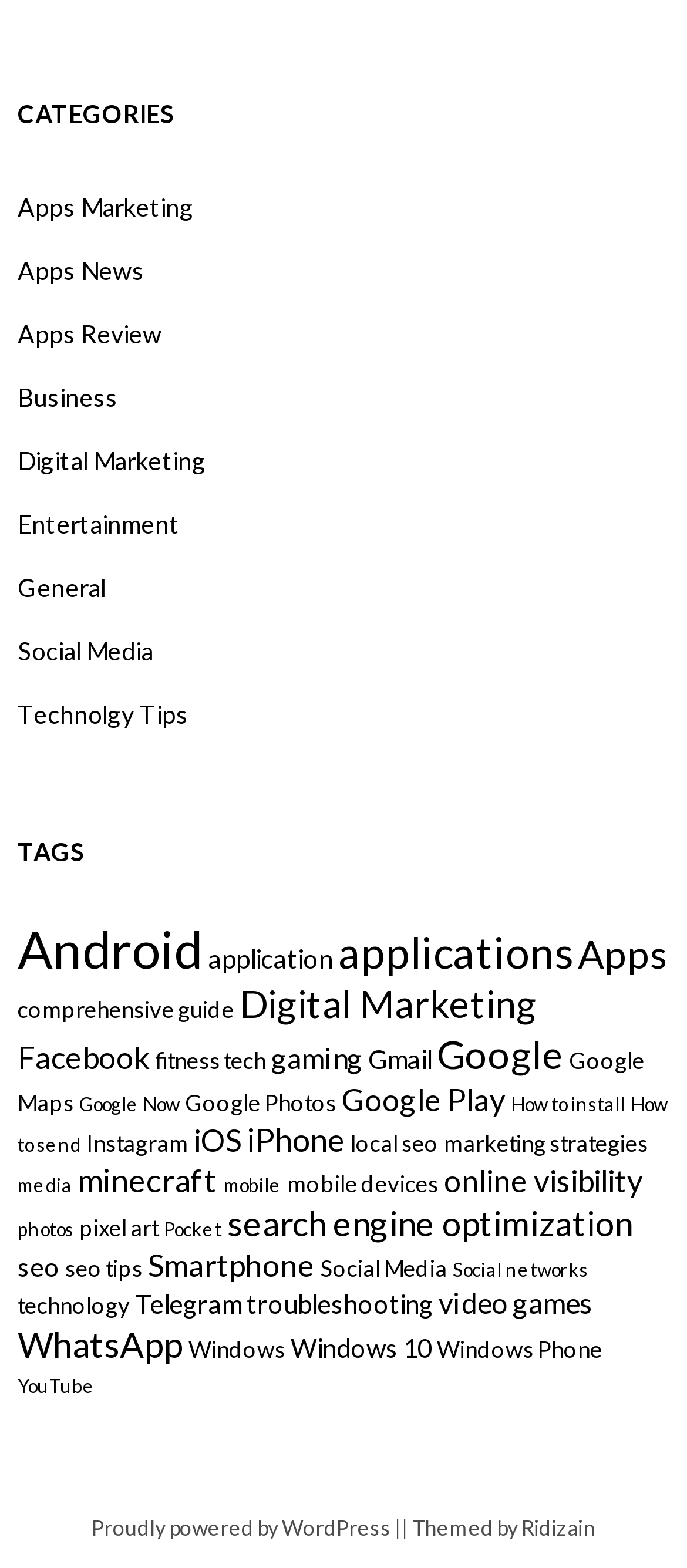Using floating point numbers between 0 and 1, provide the bounding box coordinates in the format (top-left x, top-left y, bottom-right x, bottom-right y). Locate the UI element described here: pixel art

[0.115, 0.774, 0.231, 0.792]